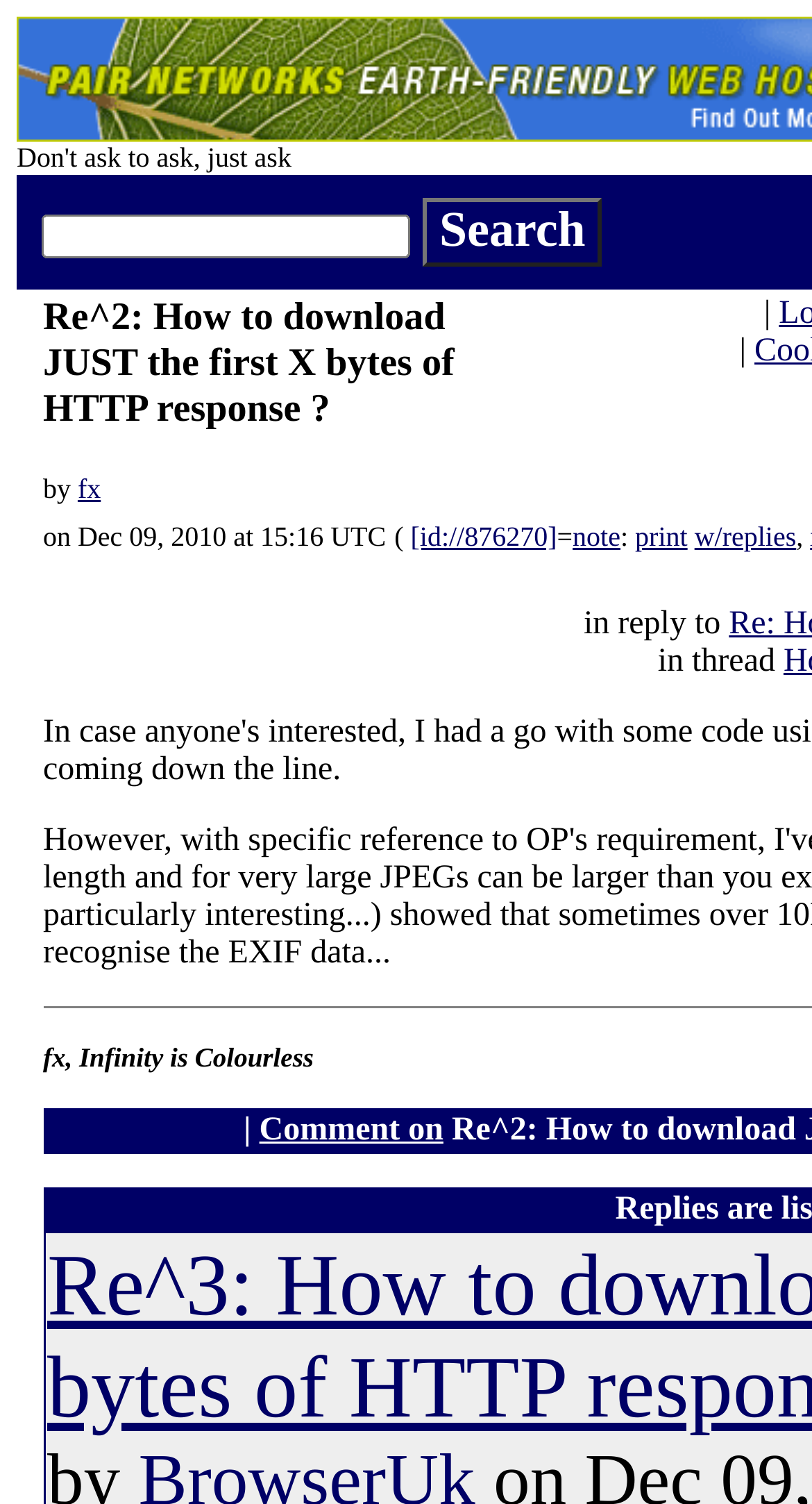What is the purpose of the textbox at the top?
Refer to the image and provide a concise answer in one word or phrase.

Search